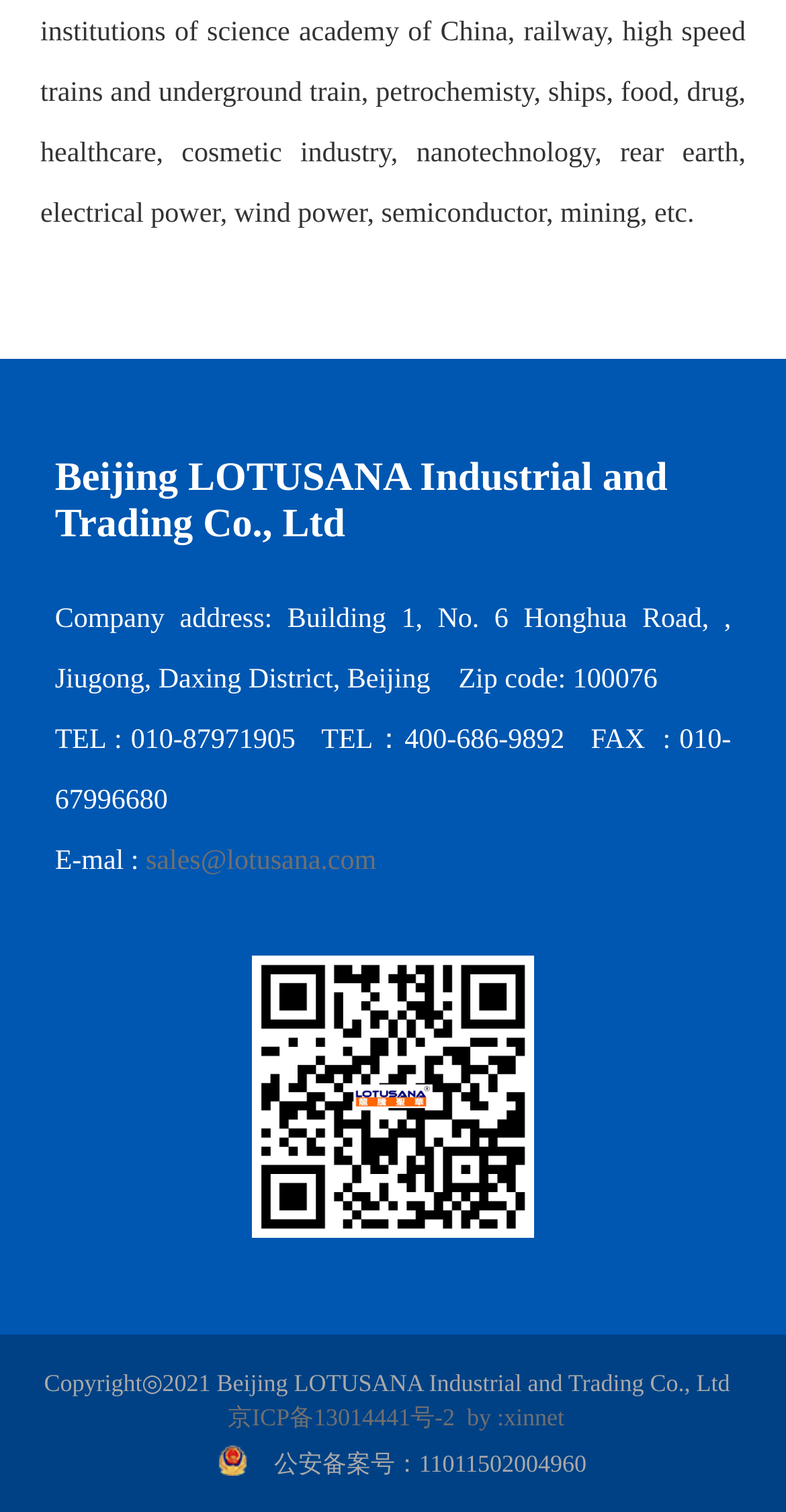What is the phone number?
Could you answer the question in a detailed manner, providing as much information as possible?

The phone number can be found in the middle of the webpage, in the link element next to the 'TEL:' StaticText element, which reads '010-87971905'.